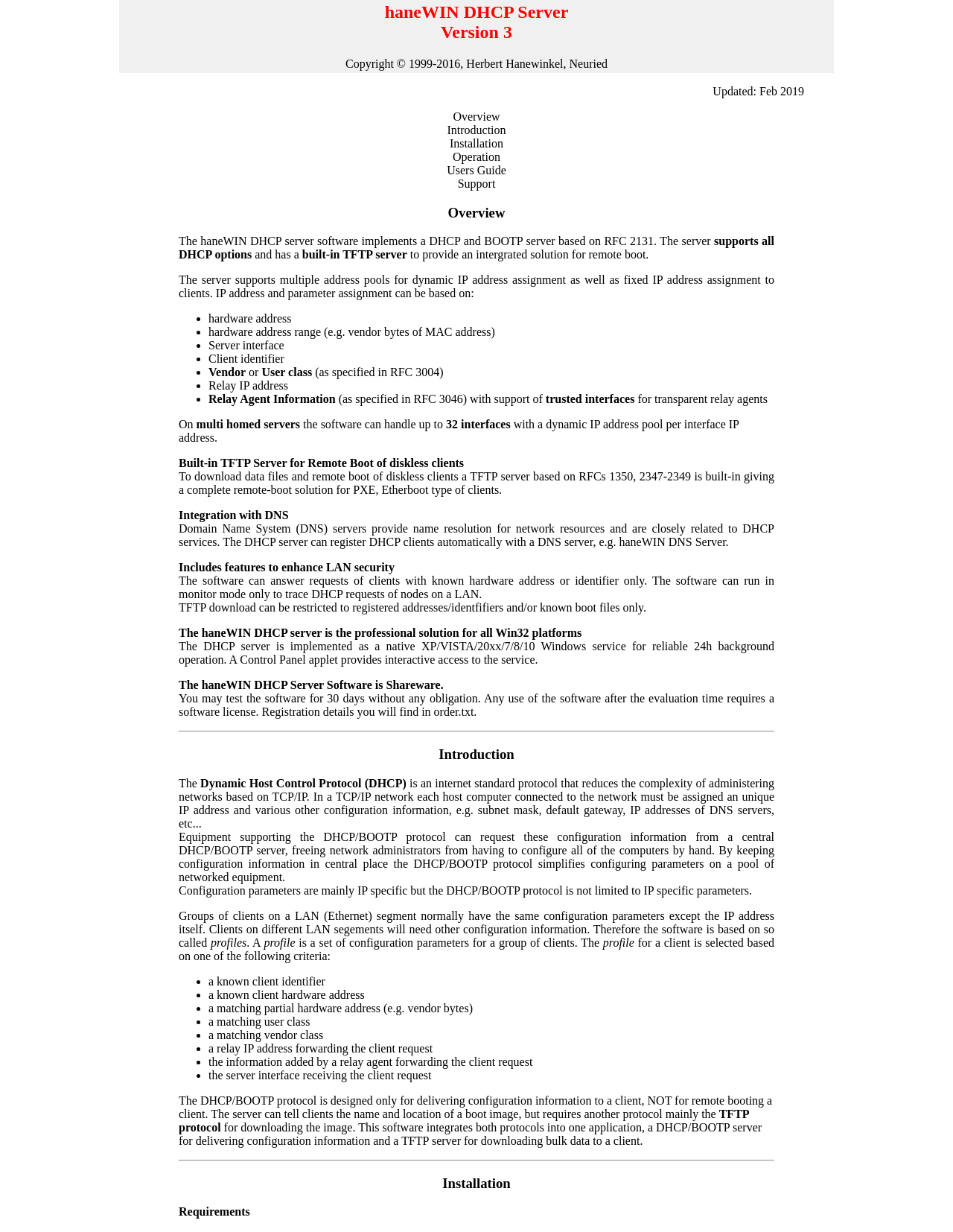Provide a thorough summary of the webpage.

The webpage is about the haneWIN DHCP Server Documentation. At the top, there is a heading "haneWIN DHCP Server Version 3" followed by a copyright notice. Below this, there is a table of contents with links to different sections, including "Overview", "Introduction", "Installation", "Operation", "Users Guide", and "Support".

The "Overview" section provides a brief description of the haneWIN DHCP server software, which implements a DHCP and BOOTP server based on RFC 2131. The server supports all DHCP options and has a built-in TFTP server to provide an integrated solution for remote boot. The section also lists the features of the server, including multiple address pools for dynamic IP address assignment, fixed IP address assignment to clients, and support for various criteria for IP address and parameter assignment.

The "Introduction" section provides a detailed description of the Dynamic Host Control Protocol (DHCP) and its benefits in simplifying network administration. It explains how the DHCP protocol works and how it can be used to configure network parameters on a pool of networked equipment.

Throughout the webpage, there are several headings, paragraphs of text, and bullet points that provide more information about the haneWIN DHCP server software and its features. There are also links to other sections and resources, such as the "order.txt" file for registration details.